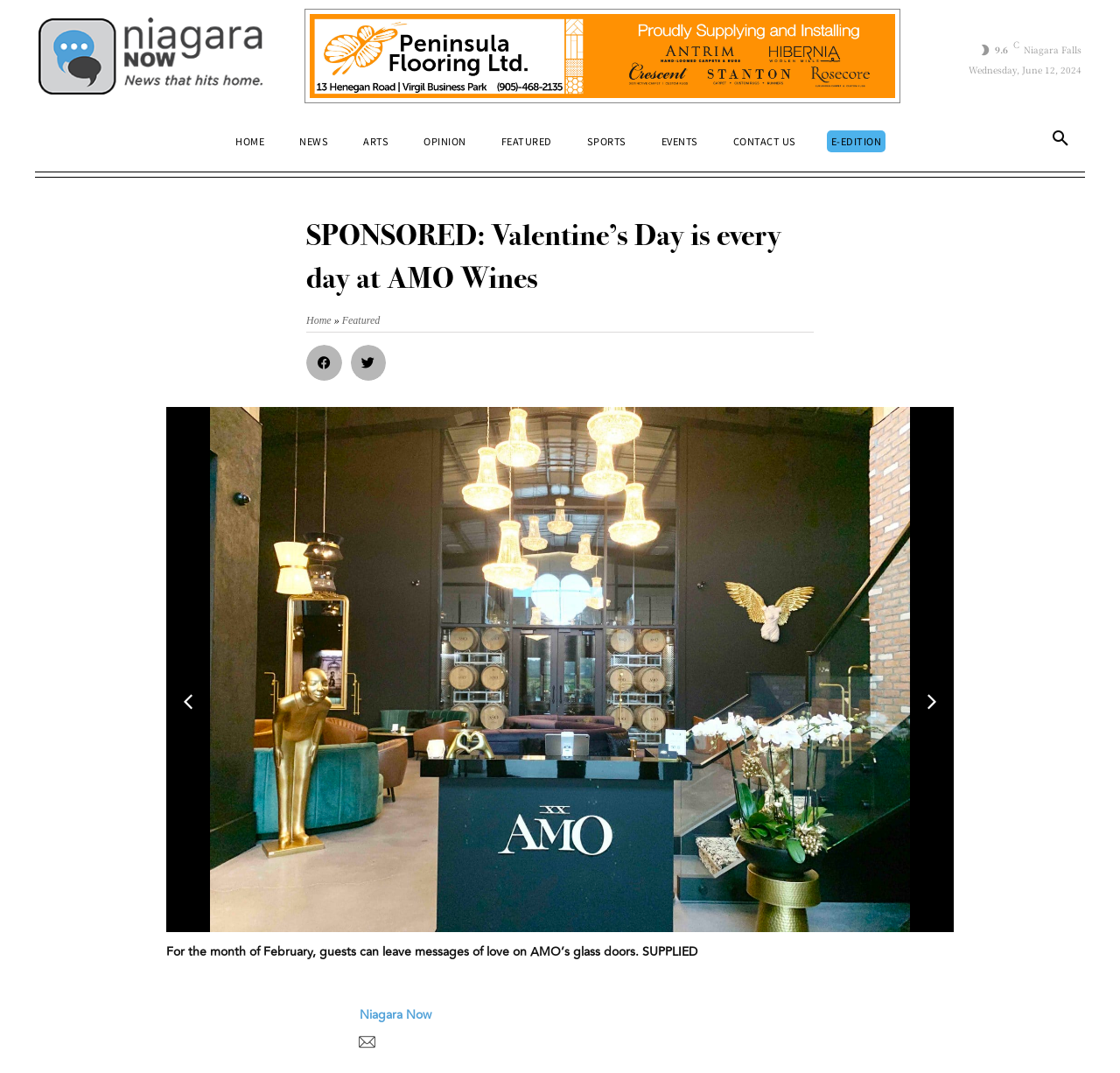Locate the bounding box coordinates of the segment that needs to be clicked to meet this instruction: "Go to HOME page".

[0.206, 0.121, 0.24, 0.142]